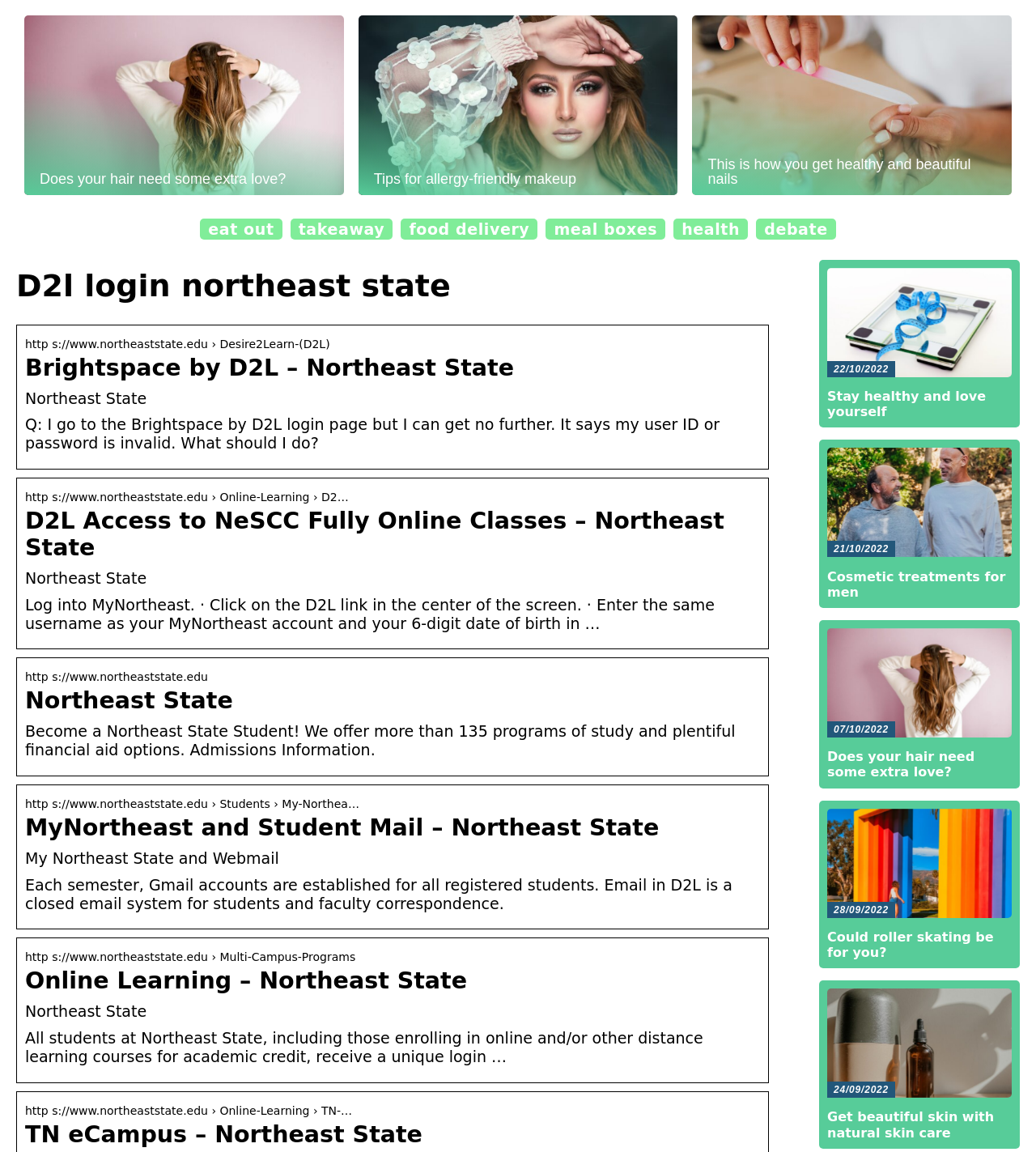Locate the UI element described by Tips for allergy-friendly makeup in the provided webpage screenshot. Return the bounding box coordinates in the format (top-left x, top-left y, bottom-right x, bottom-right y), ensuring all values are between 0 and 1.

[0.346, 0.013, 0.654, 0.169]